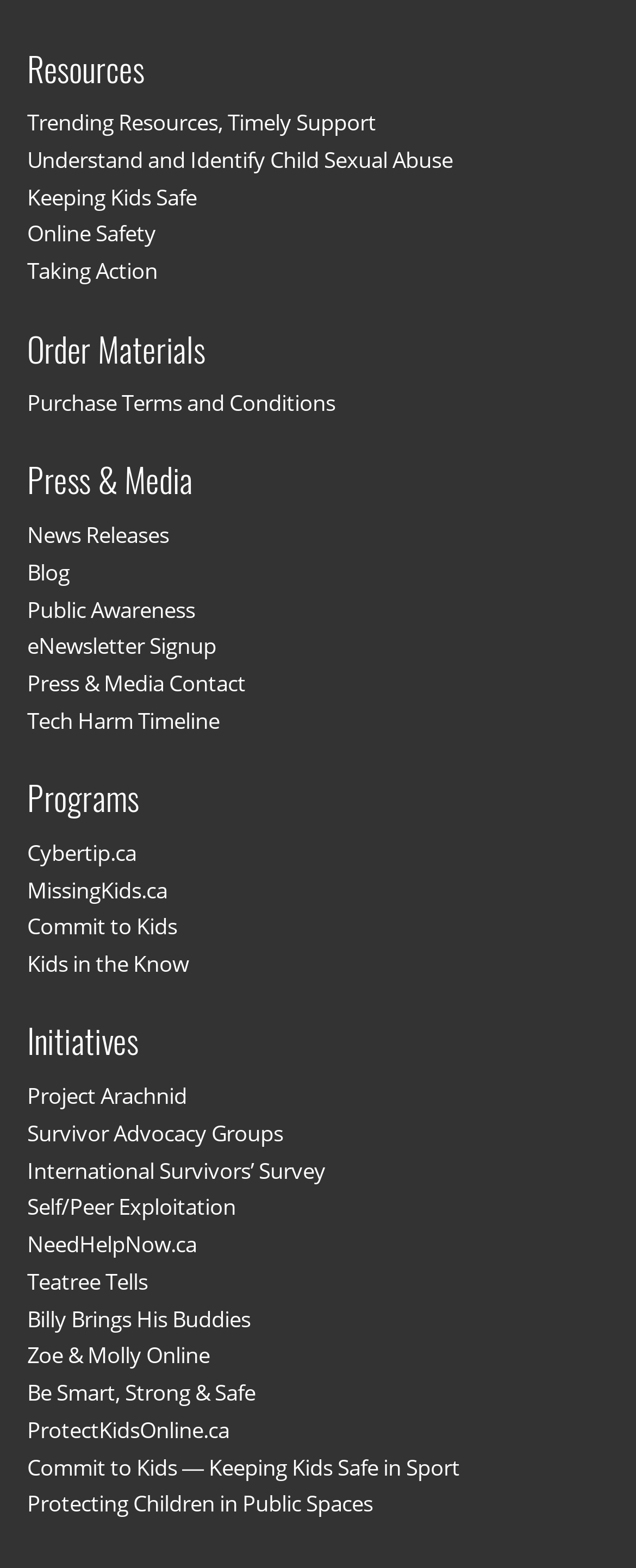What is the second link under the 'Press & Media' heading?
Based on the screenshot, answer the question with a single word or phrase.

Blog